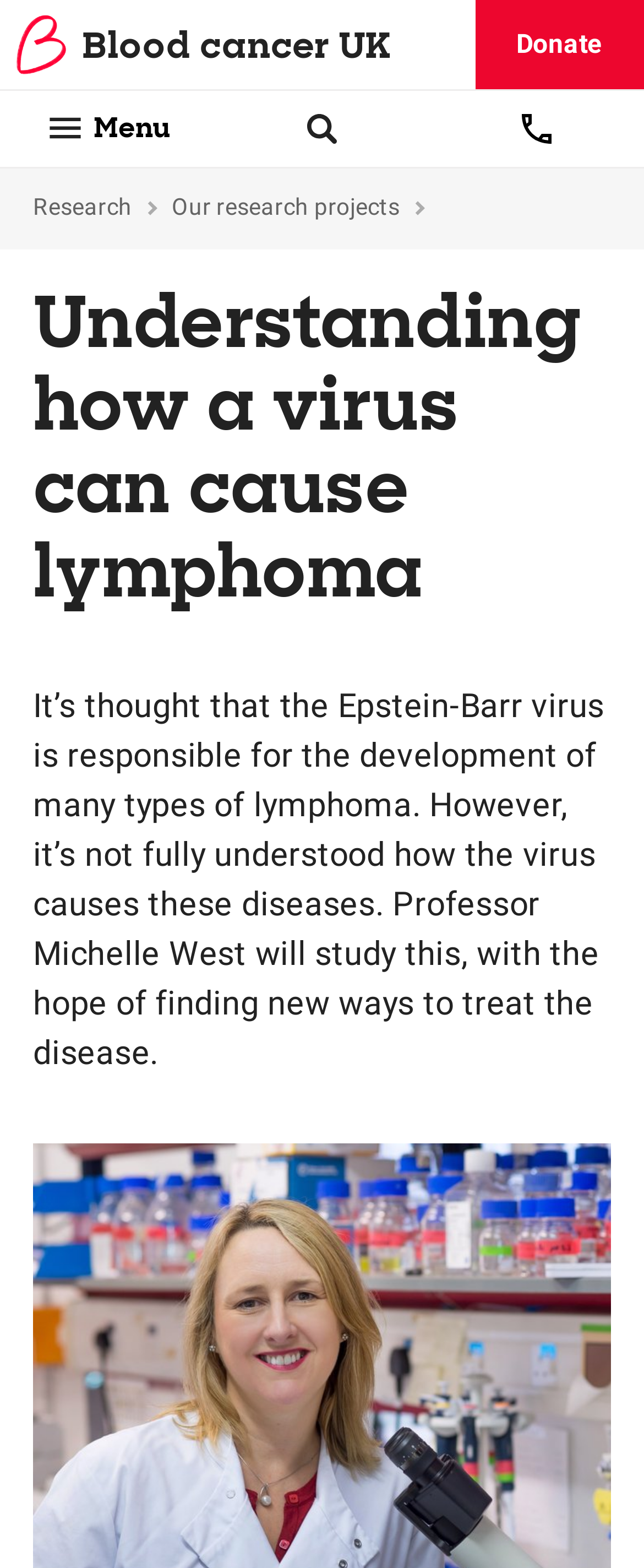What is the purpose of the breadcrumb navigation?
Deliver a detailed and extensive answer to the question.

The breadcrumb navigation is located below the top menu, and it shows the current page's location within the website's hierarchy. This suggests that its purpose is to help users understand where they are in the website and navigate to other related pages.